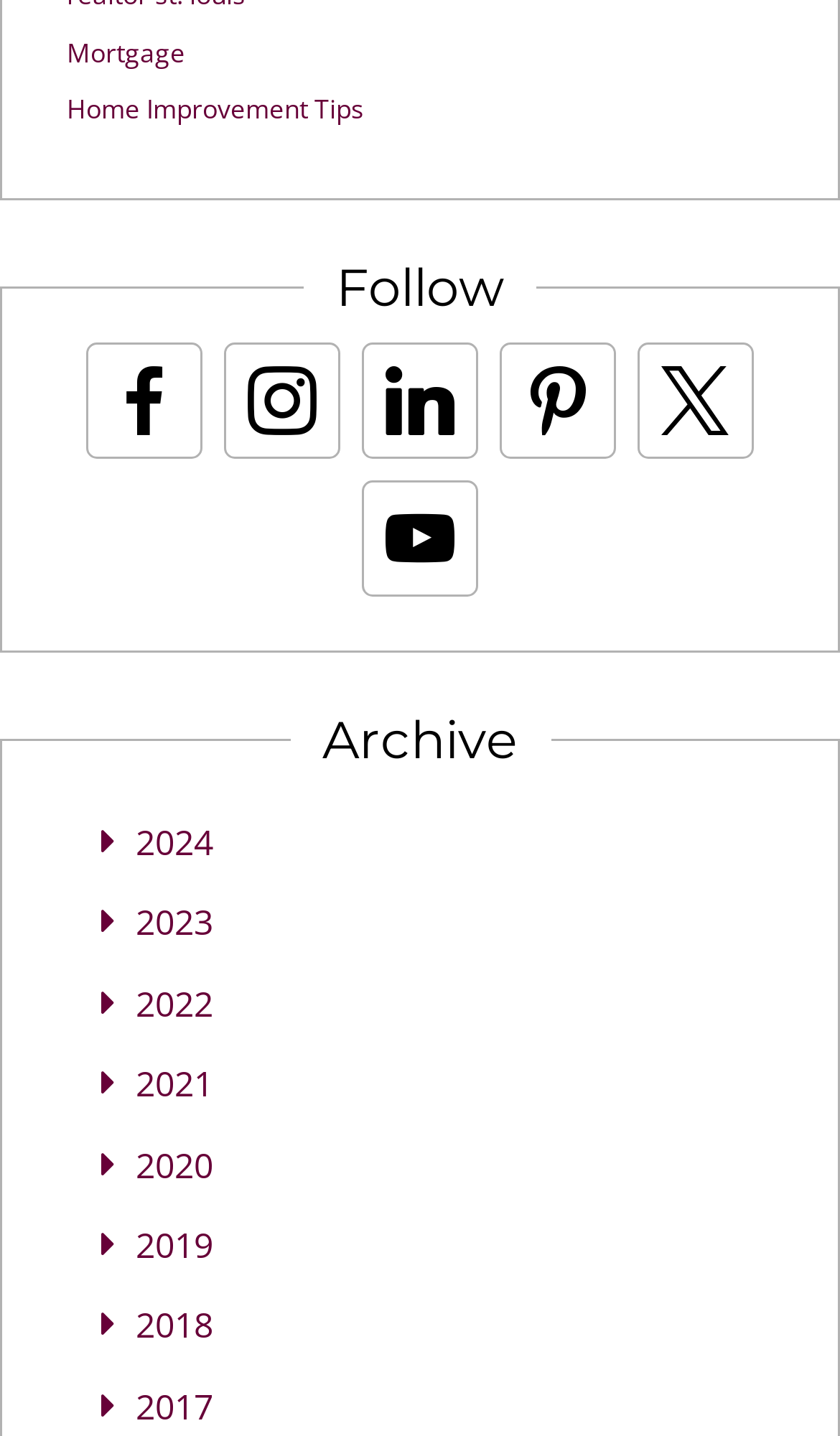Identify the bounding box coordinates of the HTML element based on this description: "2022".

[0.162, 0.682, 0.254, 0.715]